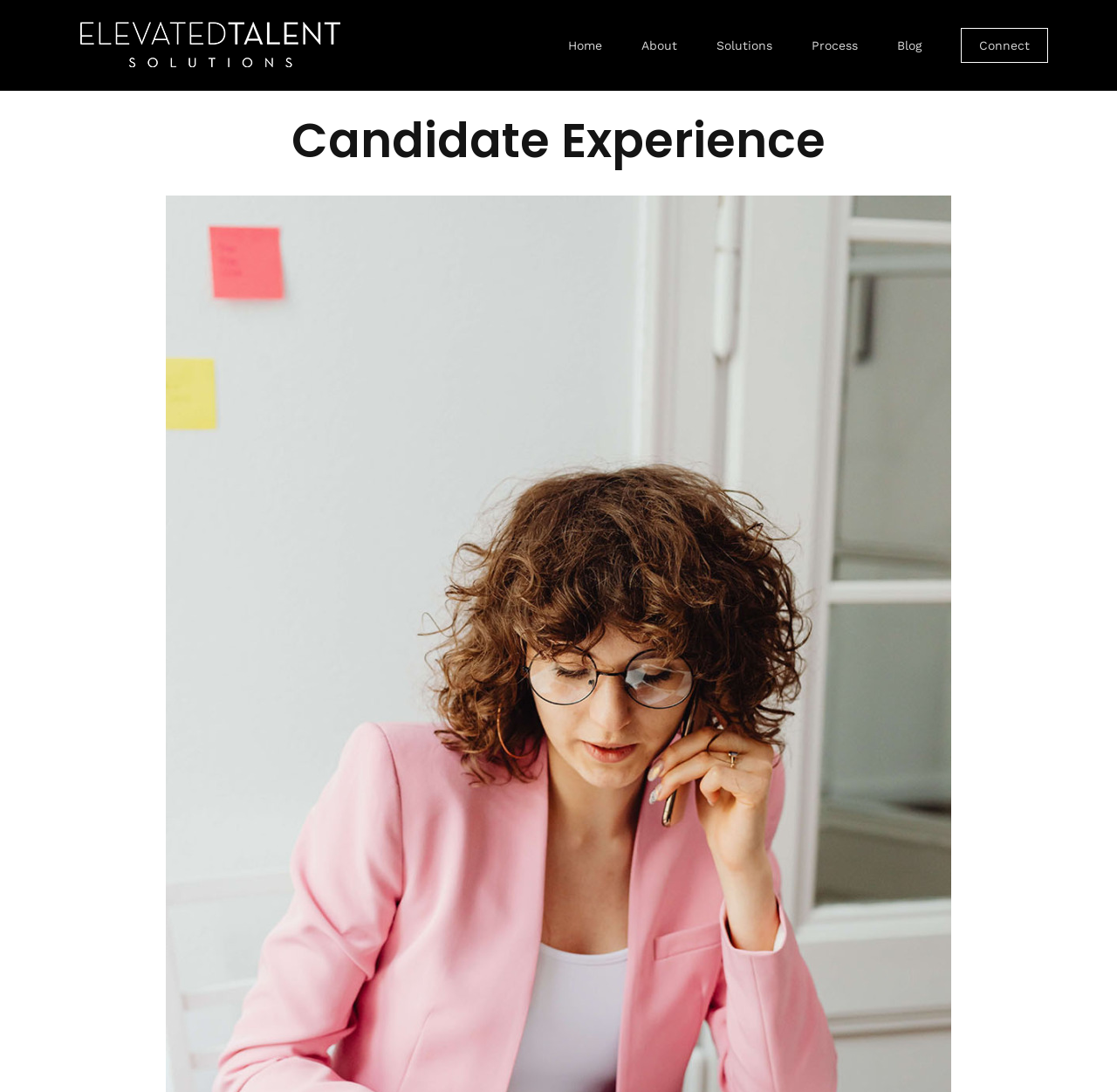What is the topic of the webpage?
Identify the answer in the screenshot and reply with a single word or phrase.

Candidate Experience